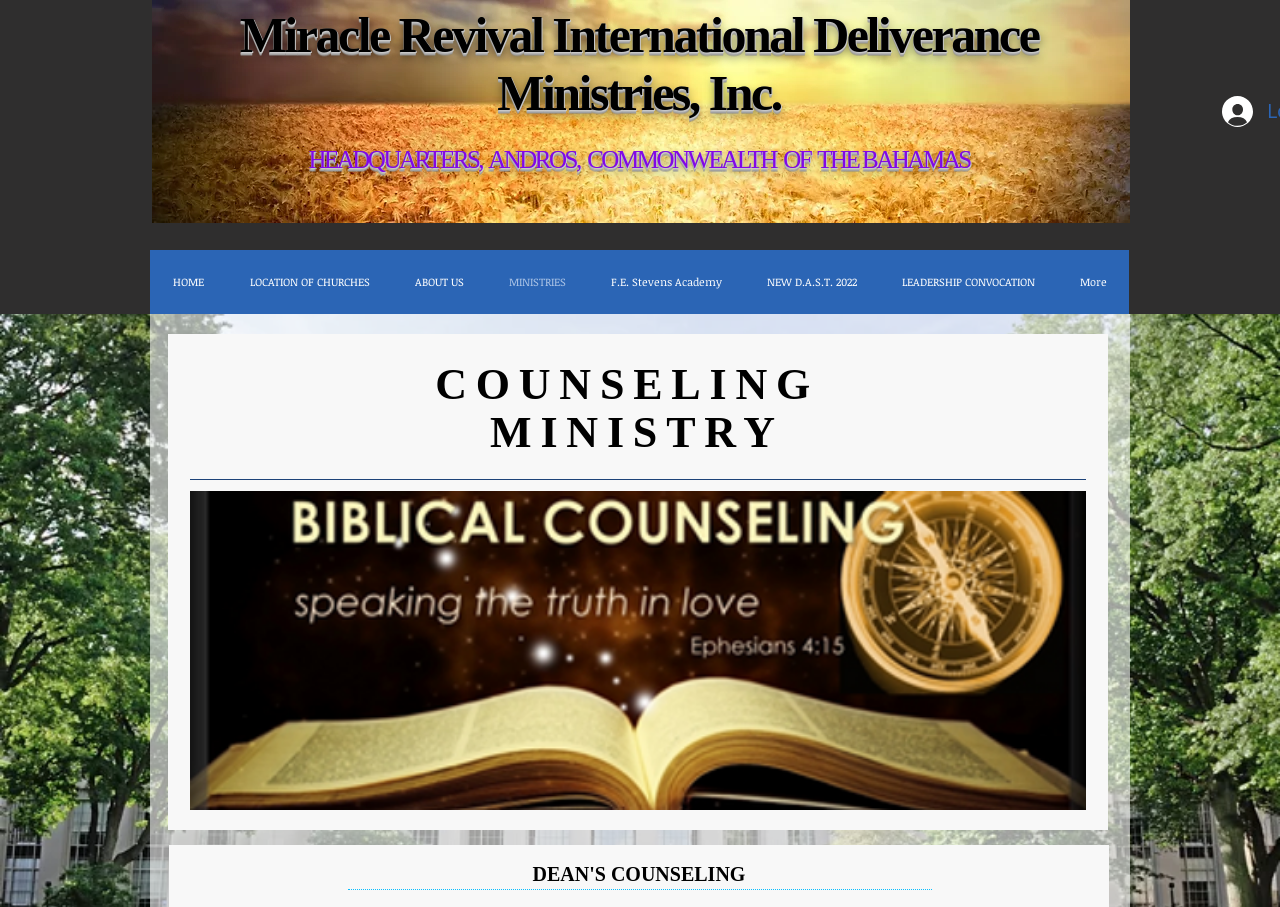Please give a succinct answer to the question in one word or phrase:
What is the name of the academy?

F.E. Stevens Academy